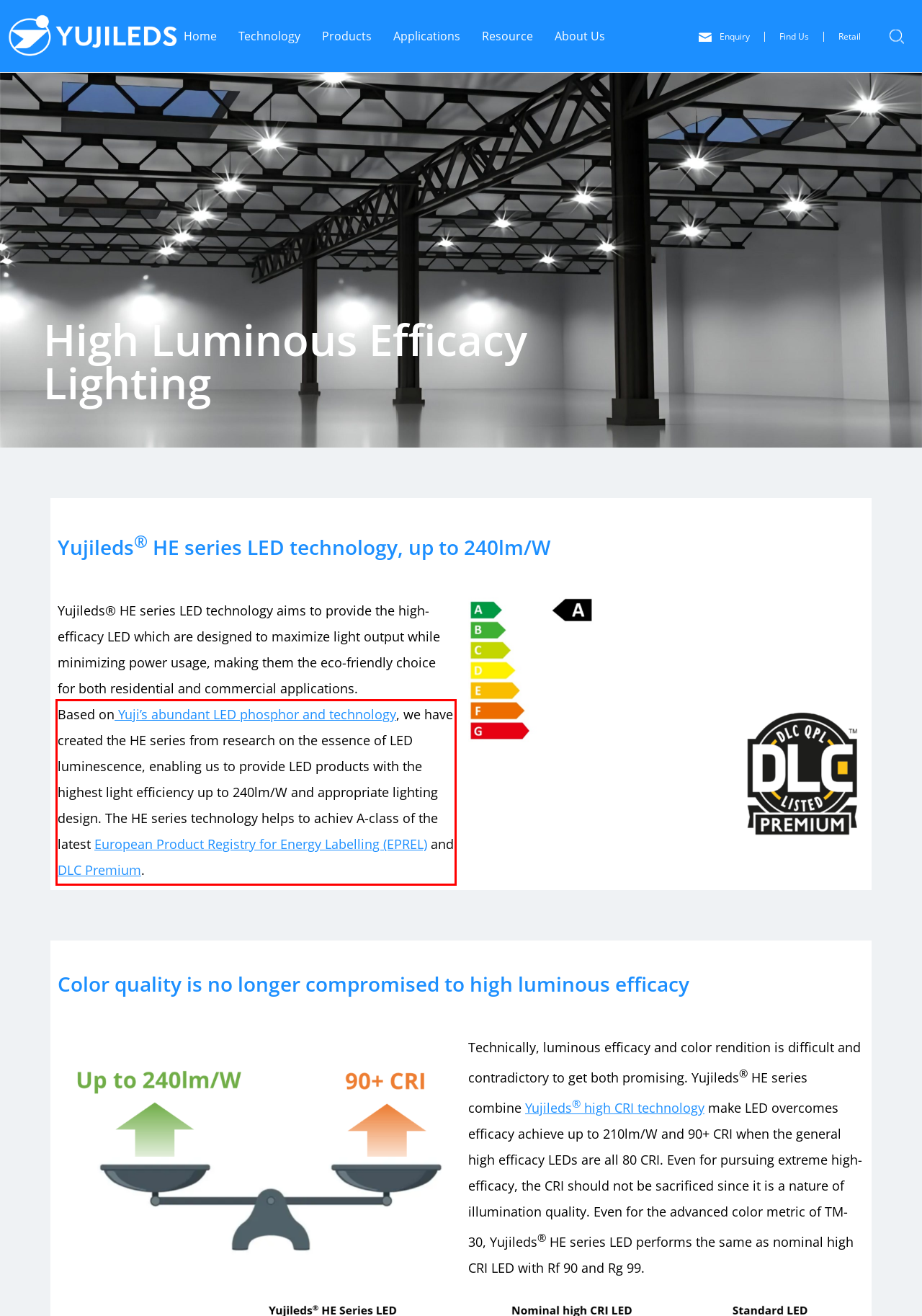Identify the text within the red bounding box on the webpage screenshot and generate the extracted text content.

Based on Yuji’s abundant LED phosphor and technology, we have created the HE series from research on the essence of LED luminescence, enabling us to provide LED products with the highest light efficiency up to 240lm/W and appropriate lighting design. The HE series technology helps to achiev A-class of the latest European Product Registry for Energy Labelling (EPREL) and DLC Premium.